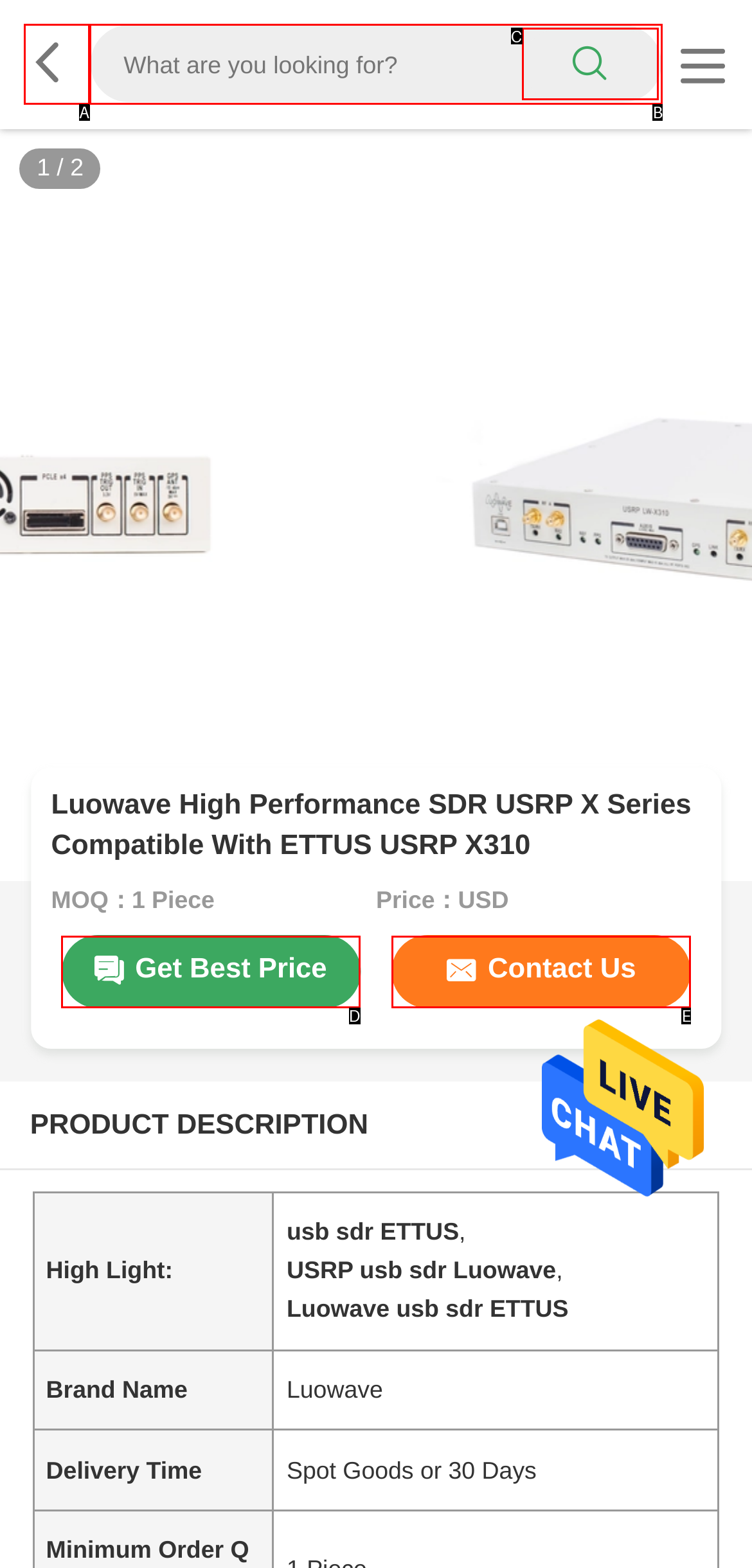Based on the given description: Get Best Price, determine which HTML element is the best match. Respond with the letter of the chosen option.

D